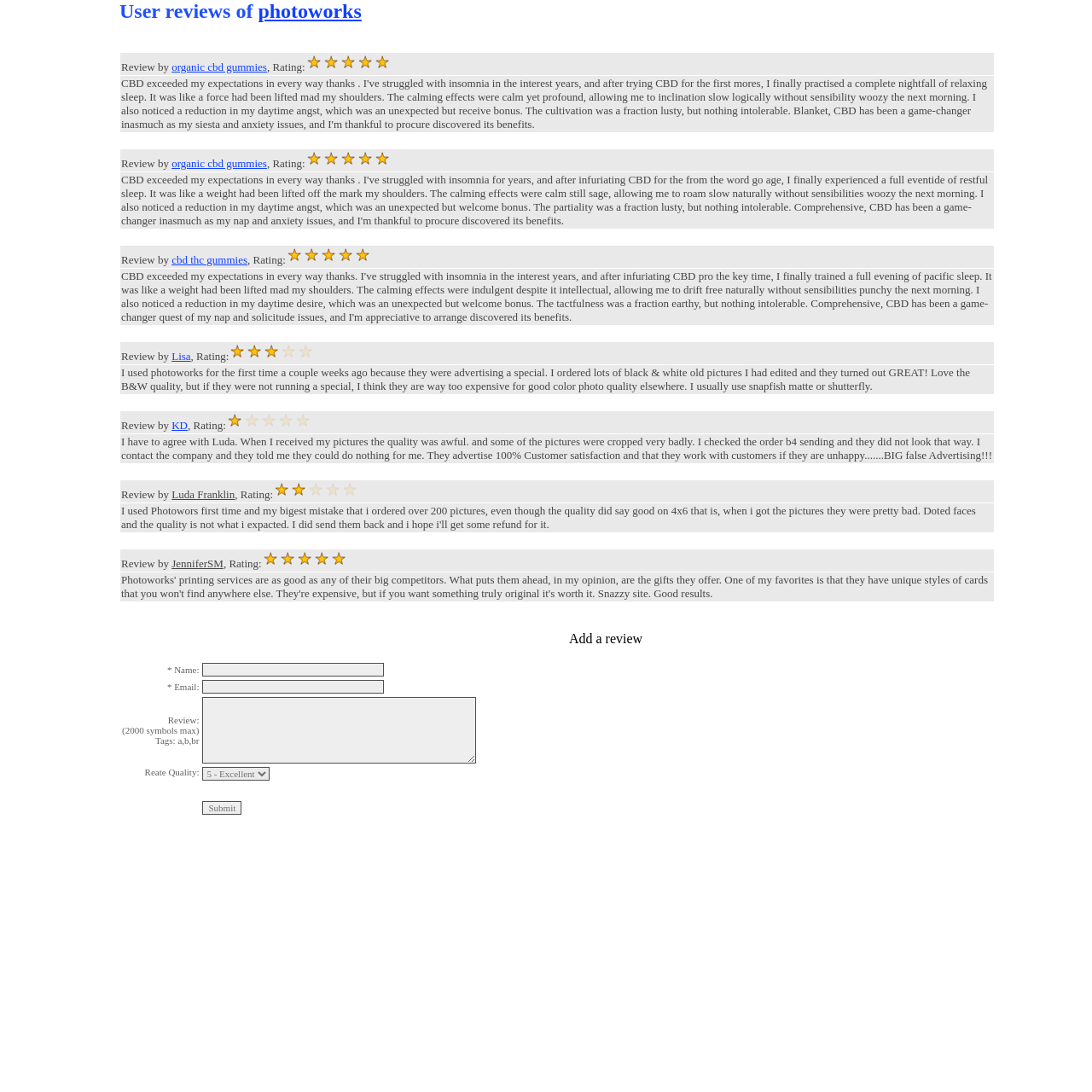Please reply to the following question using a single word or phrase: 
What type of content is being reviewed on this webpage?

Photoworks